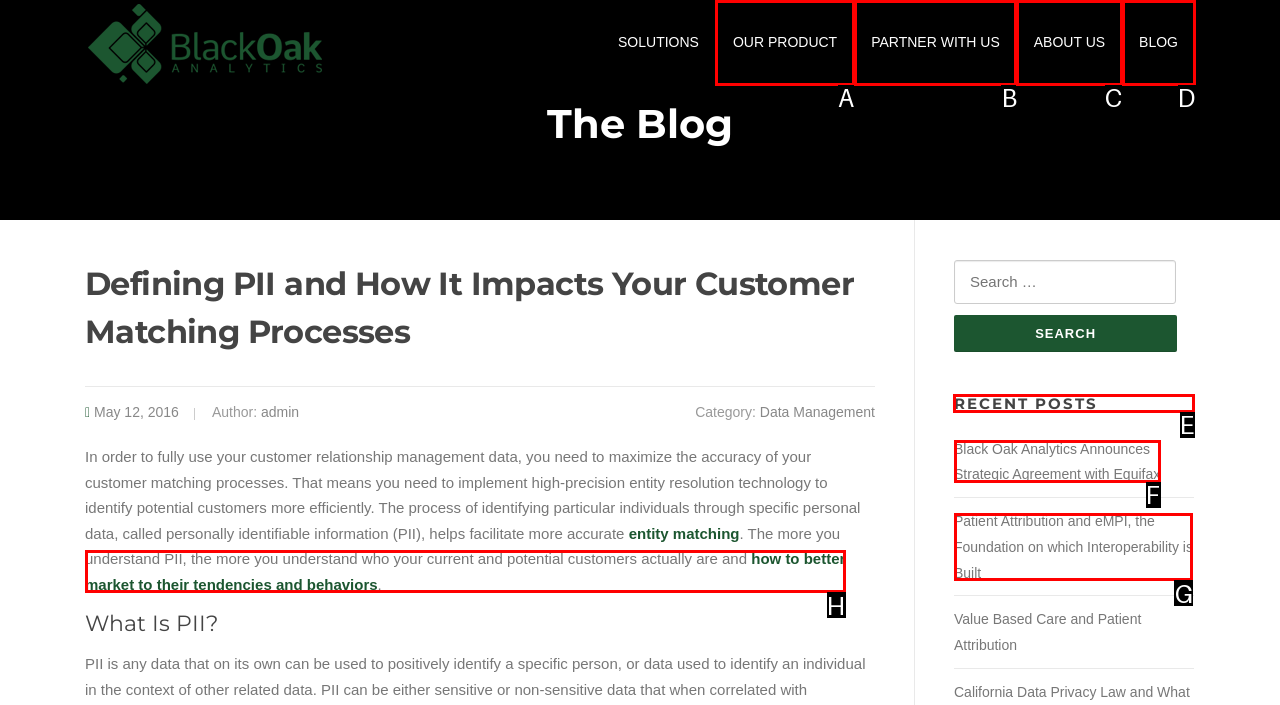Select the correct option from the given choices to perform this task: Check recent posts. Provide the letter of that option.

E